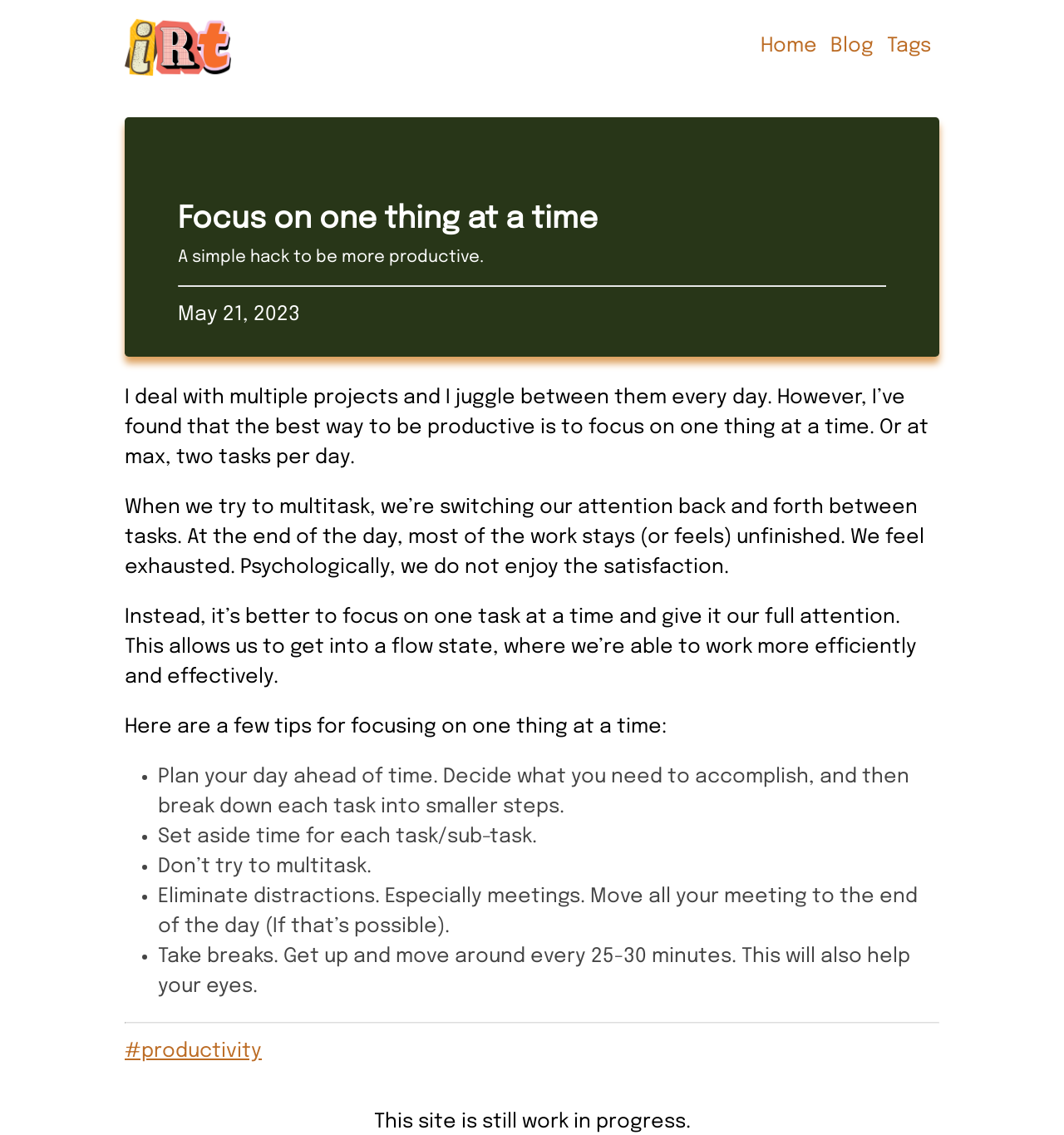Please answer the following question using a single word or phrase: 
What is the recommended time for meetings?

End of the day